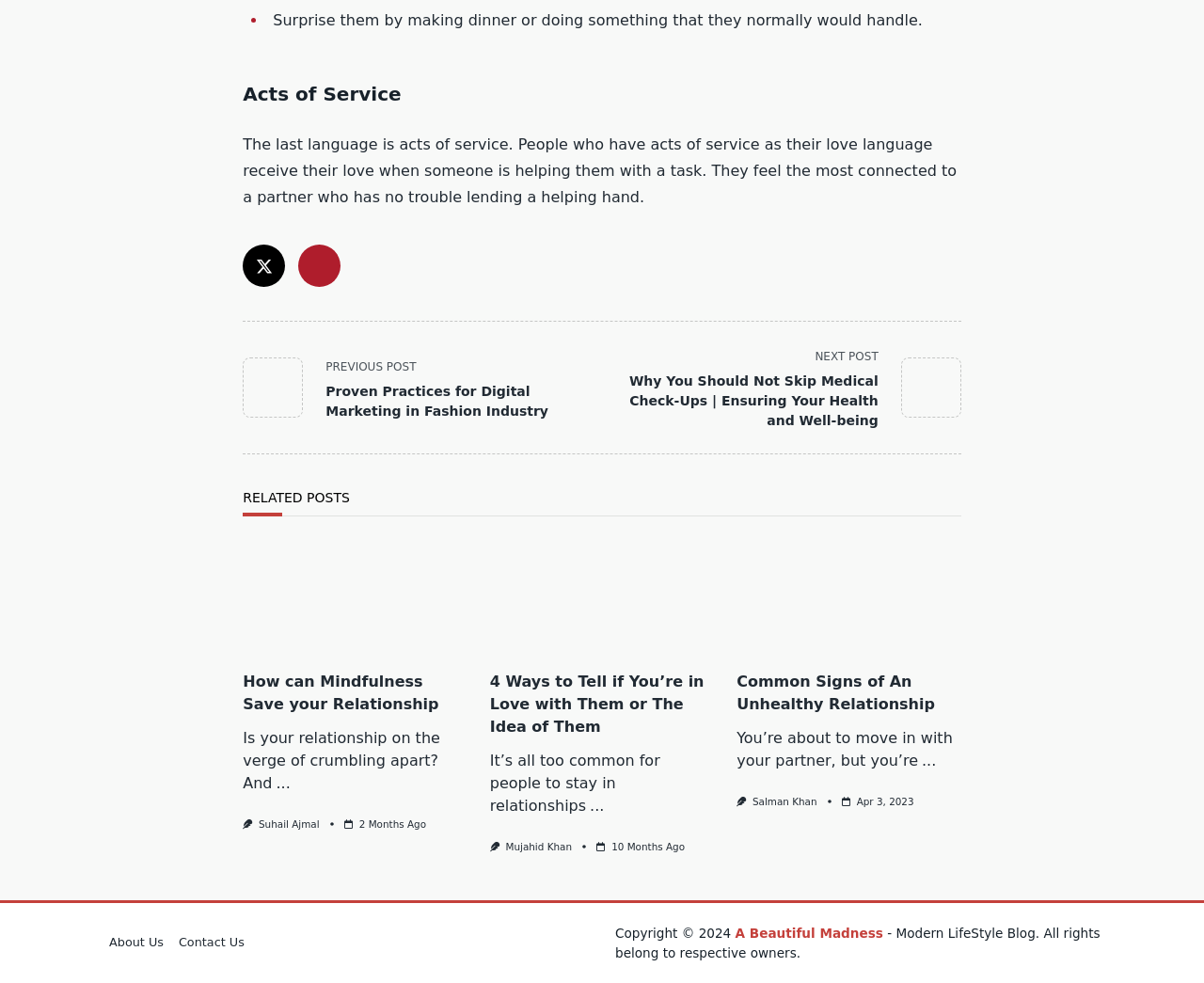Please locate the bounding box coordinates for the element that should be clicked to achieve the following instruction: "Visit the 'About Us' page". Ensure the coordinates are given as four float numbers between 0 and 1, i.e., [left, top, right, bottom].

[0.084, 0.95, 0.142, 0.969]